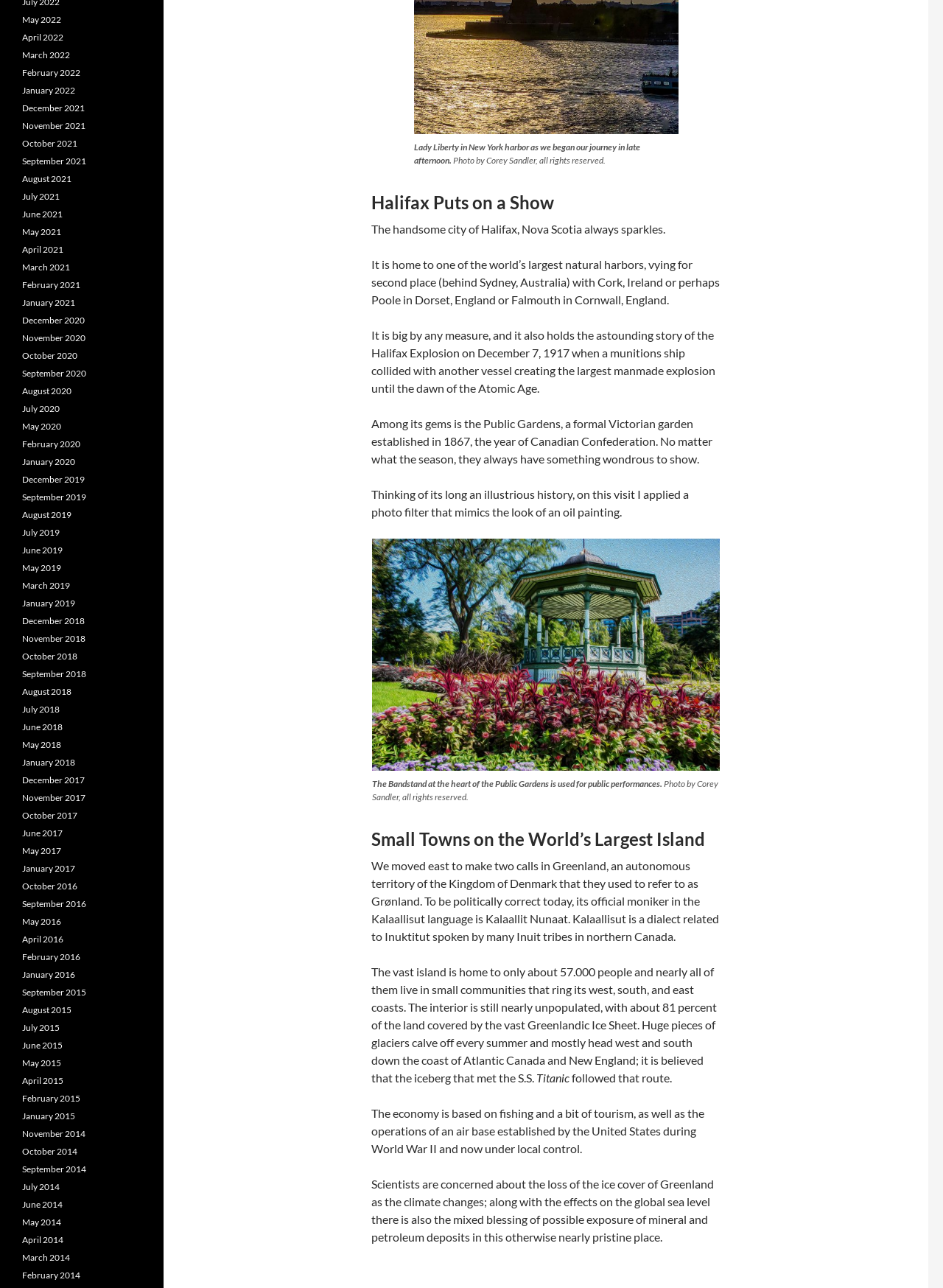Can you find the bounding box coordinates for the element that needs to be clicked to execute this instruction: "Read the article about Halifax Puts on a Show"? The coordinates should be given as four float numbers between 0 and 1, i.e., [left, top, right, bottom].

[0.394, 0.151, 0.764, 0.164]